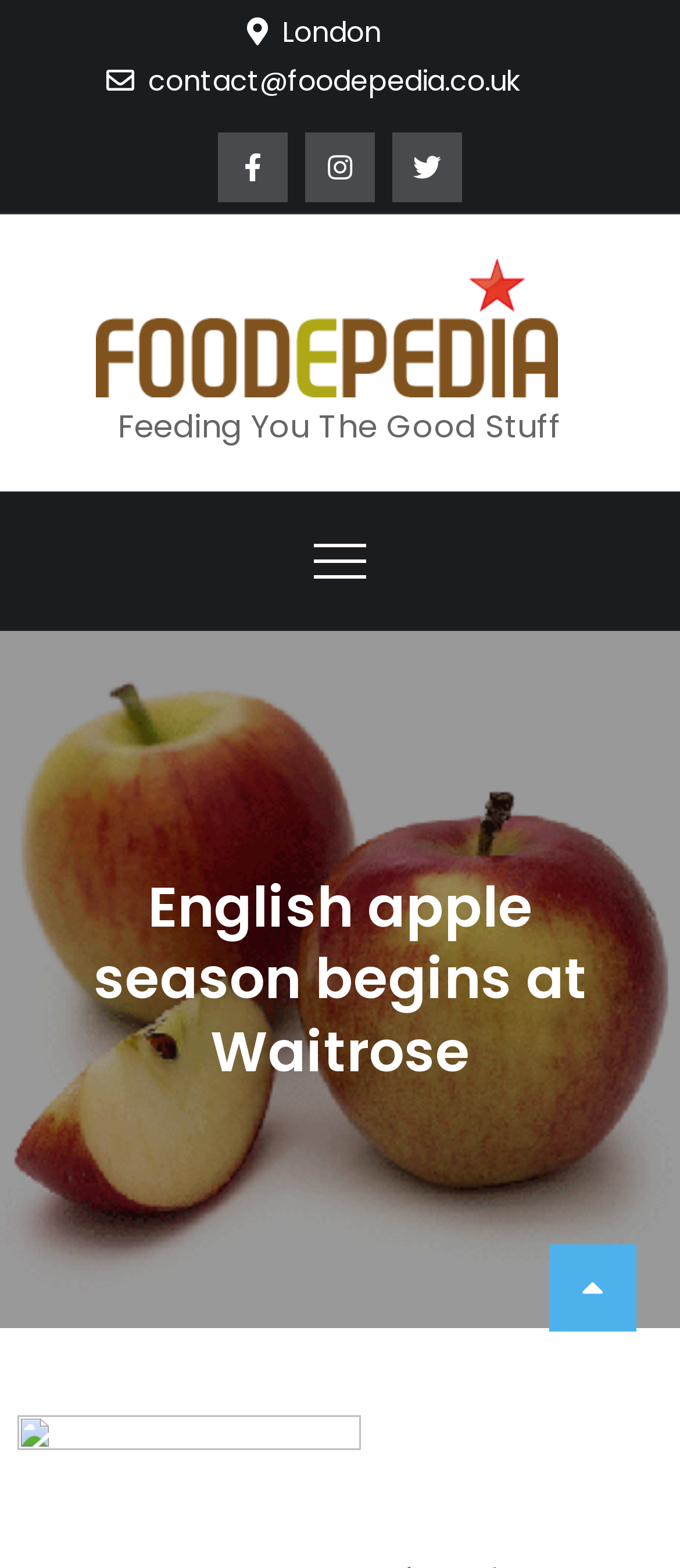What is the tagline of the website?
Please look at the screenshot and answer in one word or a short phrase.

Feeding You The Good Stuff